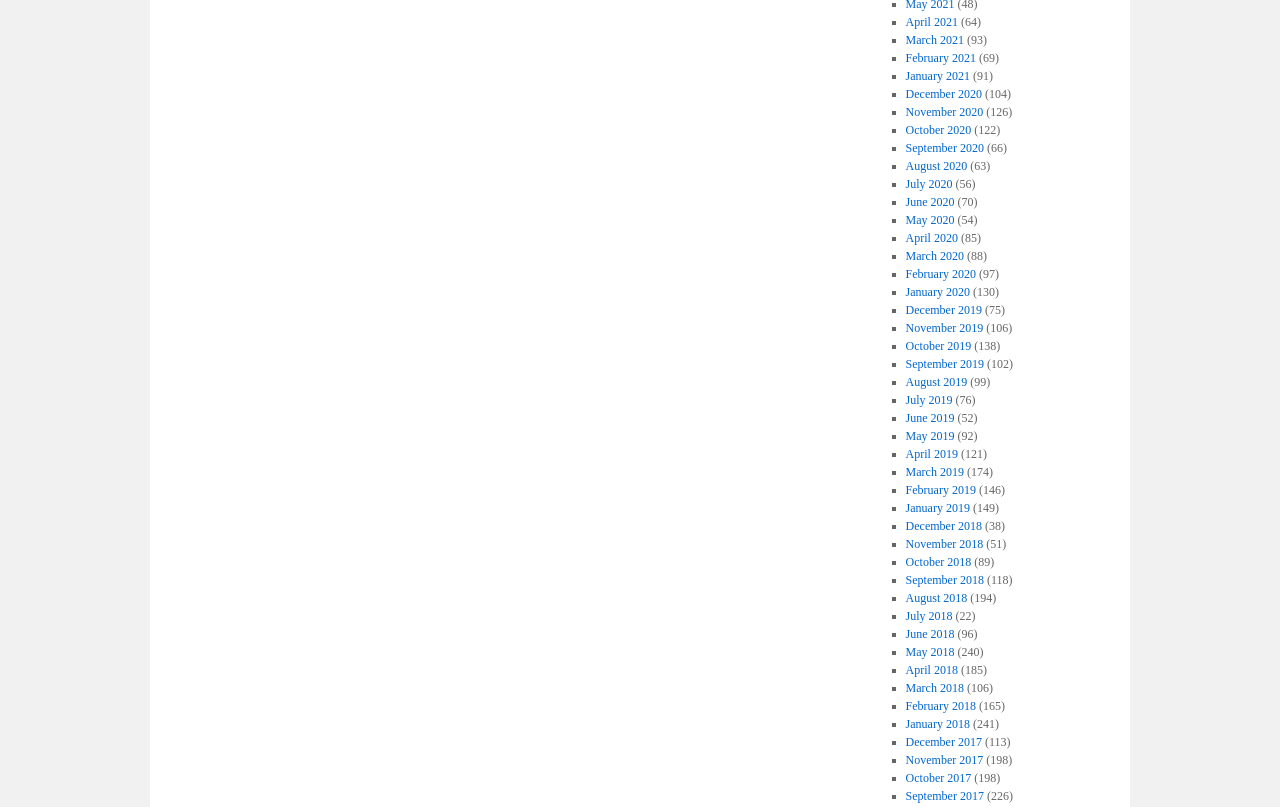Answer the question with a brief word or phrase:
What is the vertical position of the link 'June 2020'?

0.242